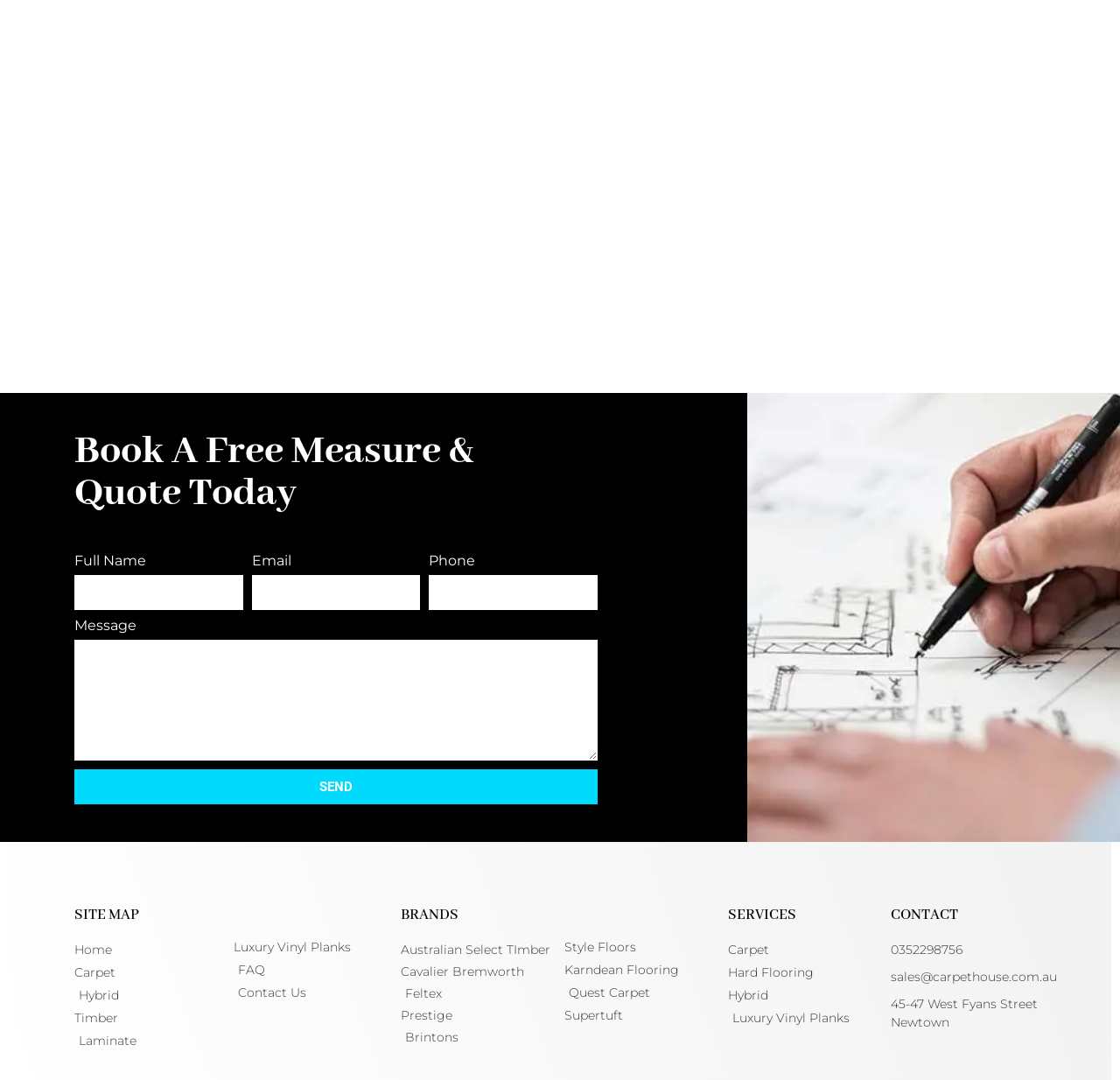Provide your answer to the question using just one word or phrase: What types of flooring are mentioned on this webpage?

Carpet, Hybrid, Timber, Laminate, Luxury Vinyl Planks